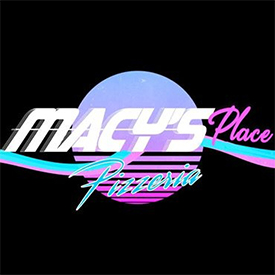What is the font style of 'Pizzoria'?
Can you offer a detailed and complete answer to this question?

The font style of 'Pizzoria' is a playful script, as described in the caption, which adds a whimsical touch to the overall design of the logo.